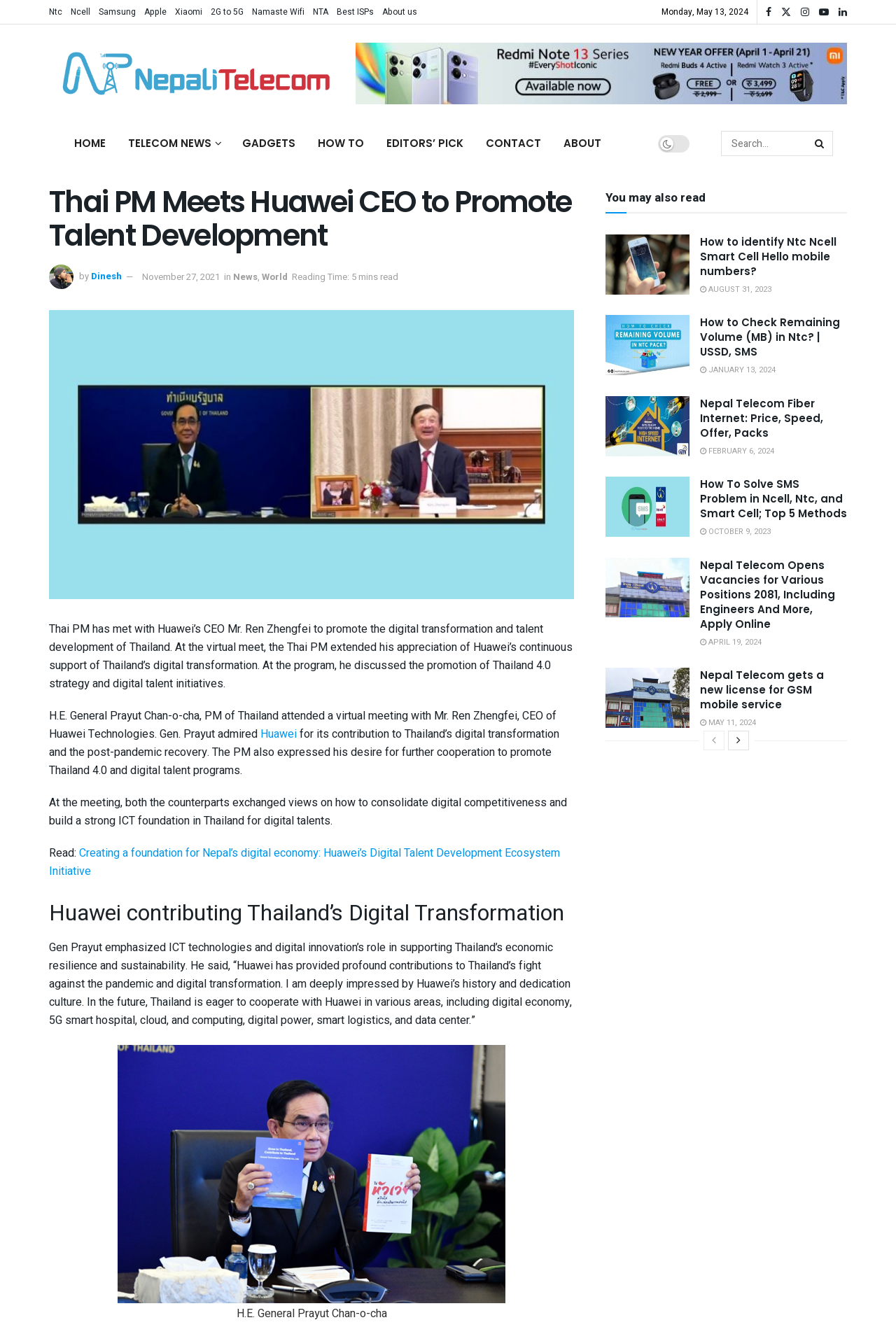What is the date of the article?
Answer the question with as much detail as possible.

I found the date of the article by looking at the text 'by Dinesh November 27, 2021' which is located below the heading 'Thai PM Meets Huawei CEO to Promote Talent Development'.